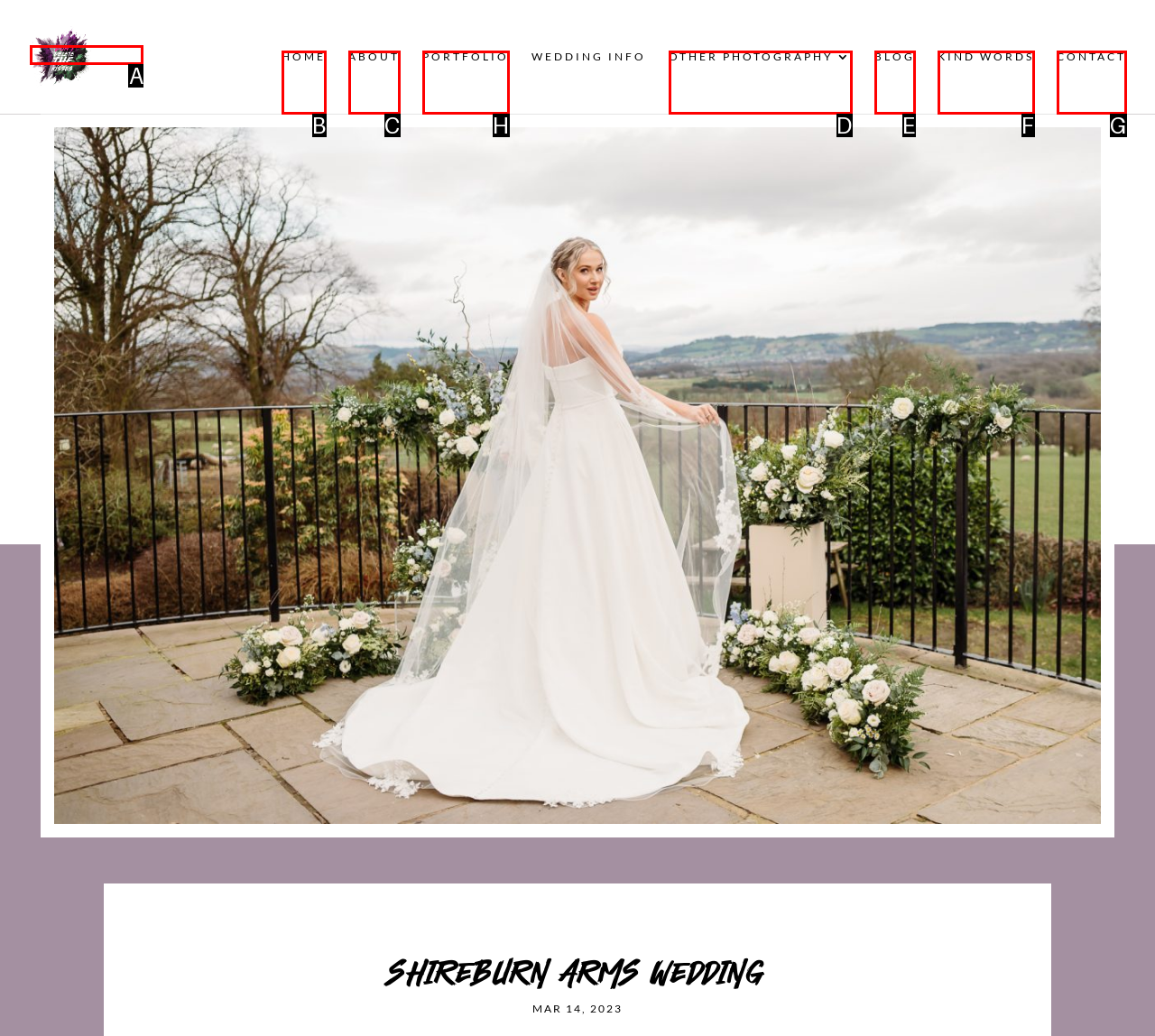Identify the appropriate choice to fulfill this task: view portfolio
Respond with the letter corresponding to the correct option.

H